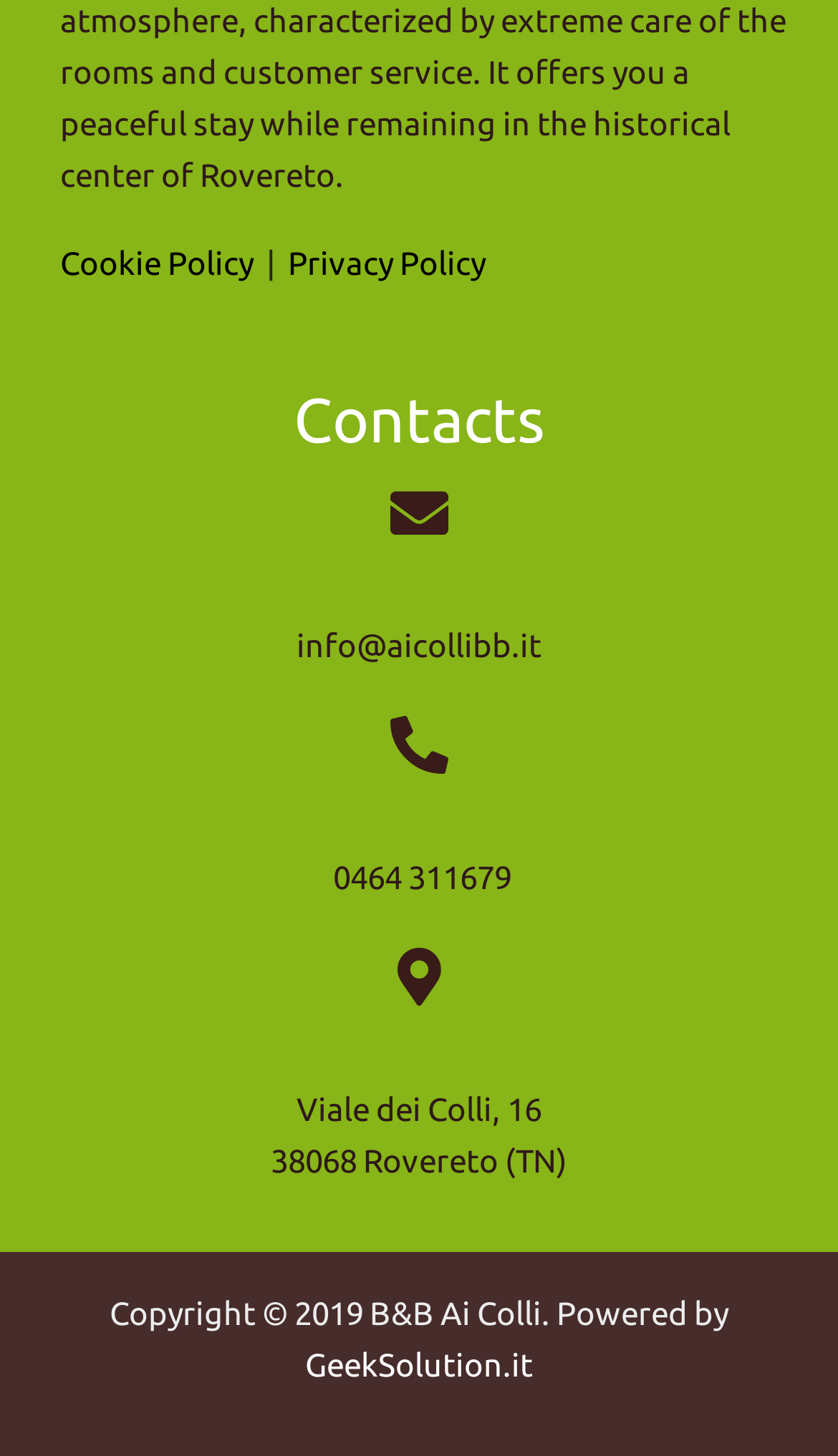Using a single word or phrase, answer the following question: 
Who powered the website?

GeekSolution.it